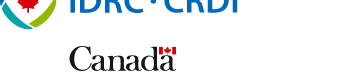What is the significance of the colorful representation in the IDRC logo?
Use the information from the image to give a detailed answer to the question.

The detailed answer is obtained by understanding the caption which explains that the colorful representation in the IDRC logo symbolizes growth and development, reflecting the organization's commitment to fostering sustainable development through research.